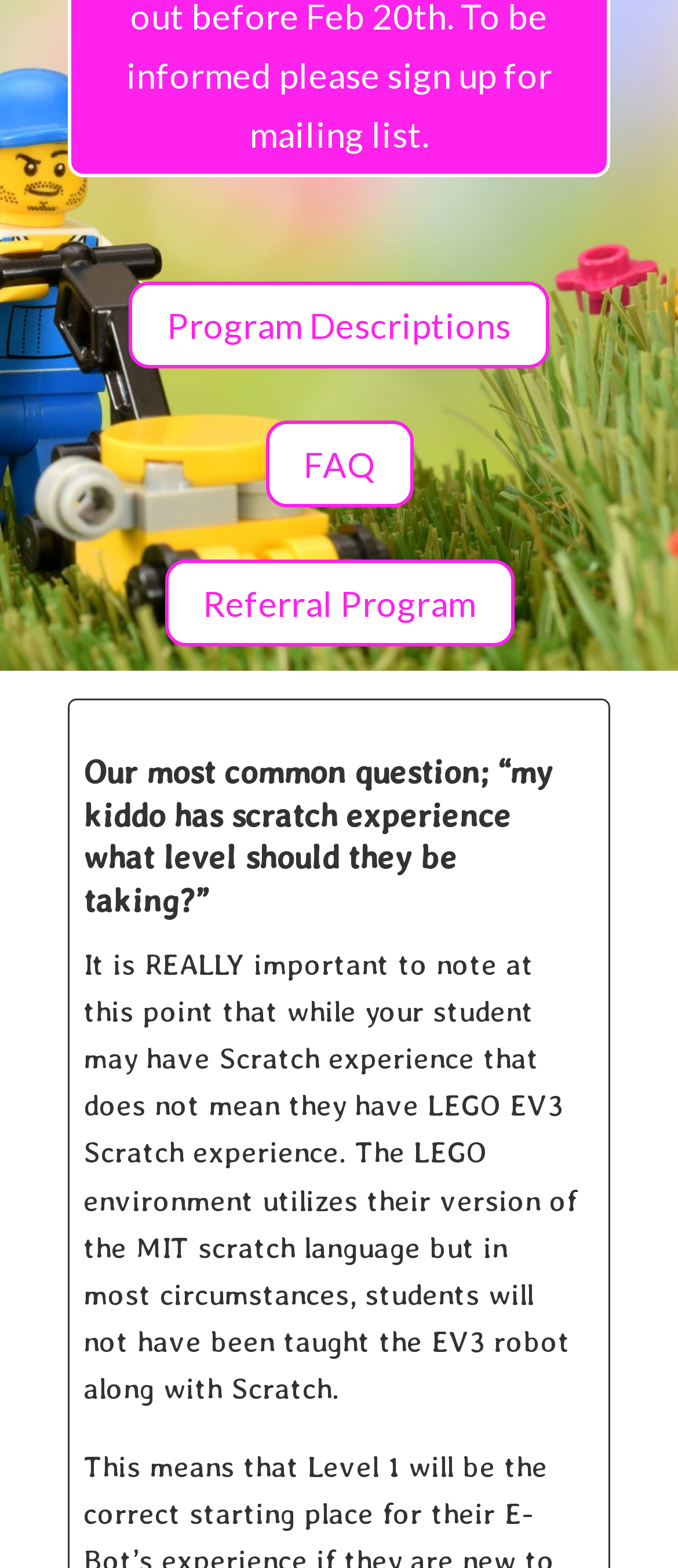Identify the bounding box of the HTML element described as: "aria-label="Search" name="q"".

None